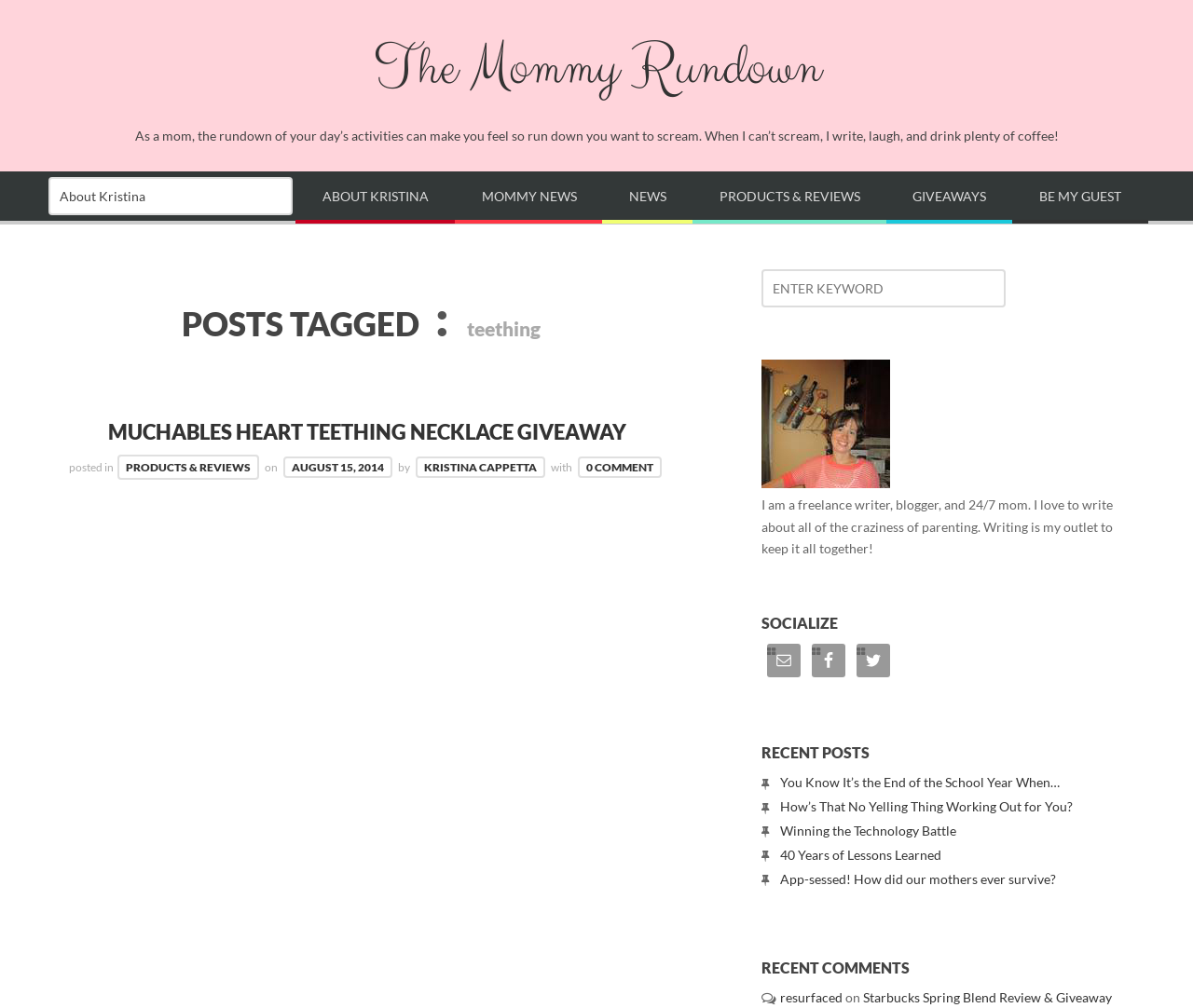Identify the bounding box for the UI element specified in this description: "40 Years of Lessons Learned". The coordinates must be four float numbers between 0 and 1, formatted as [left, top, right, bottom].

[0.654, 0.84, 0.789, 0.856]